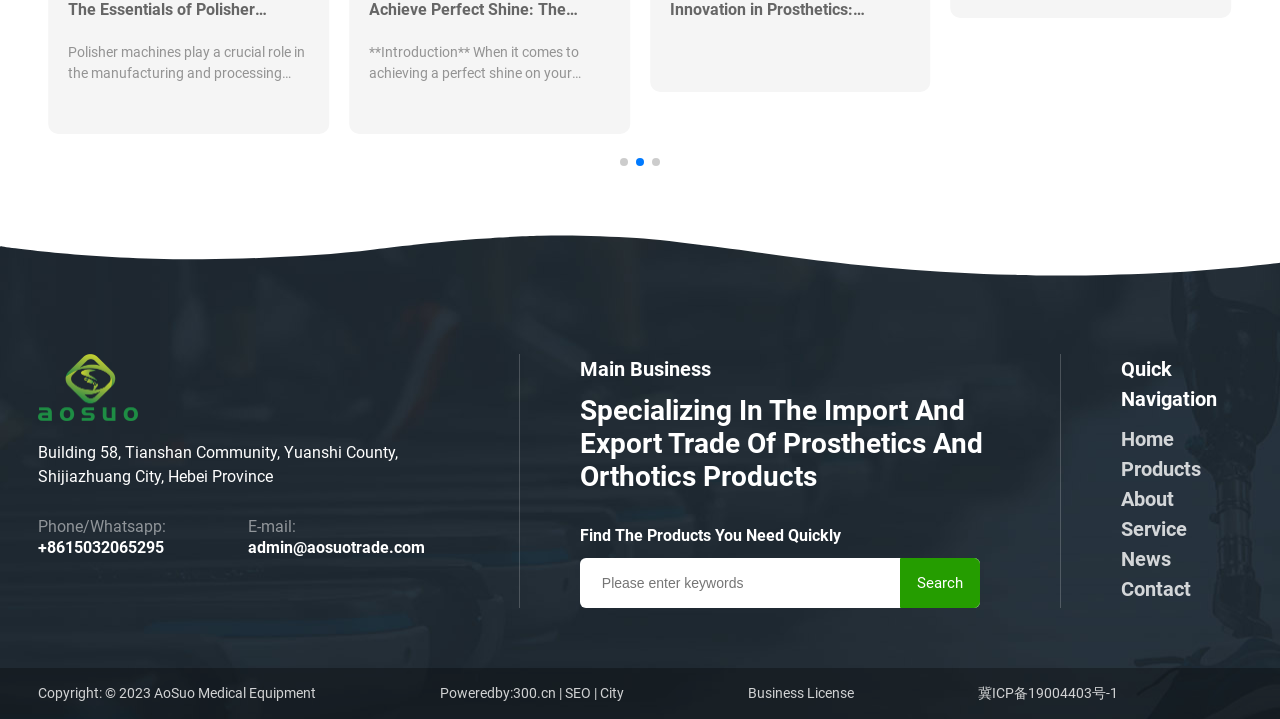Please examine the image and provide a detailed answer to the question: What is the phone number?

The phone number is obtained from the link element with text content '+8615032065295' located below the 'Phone/Whatsapp:' text.